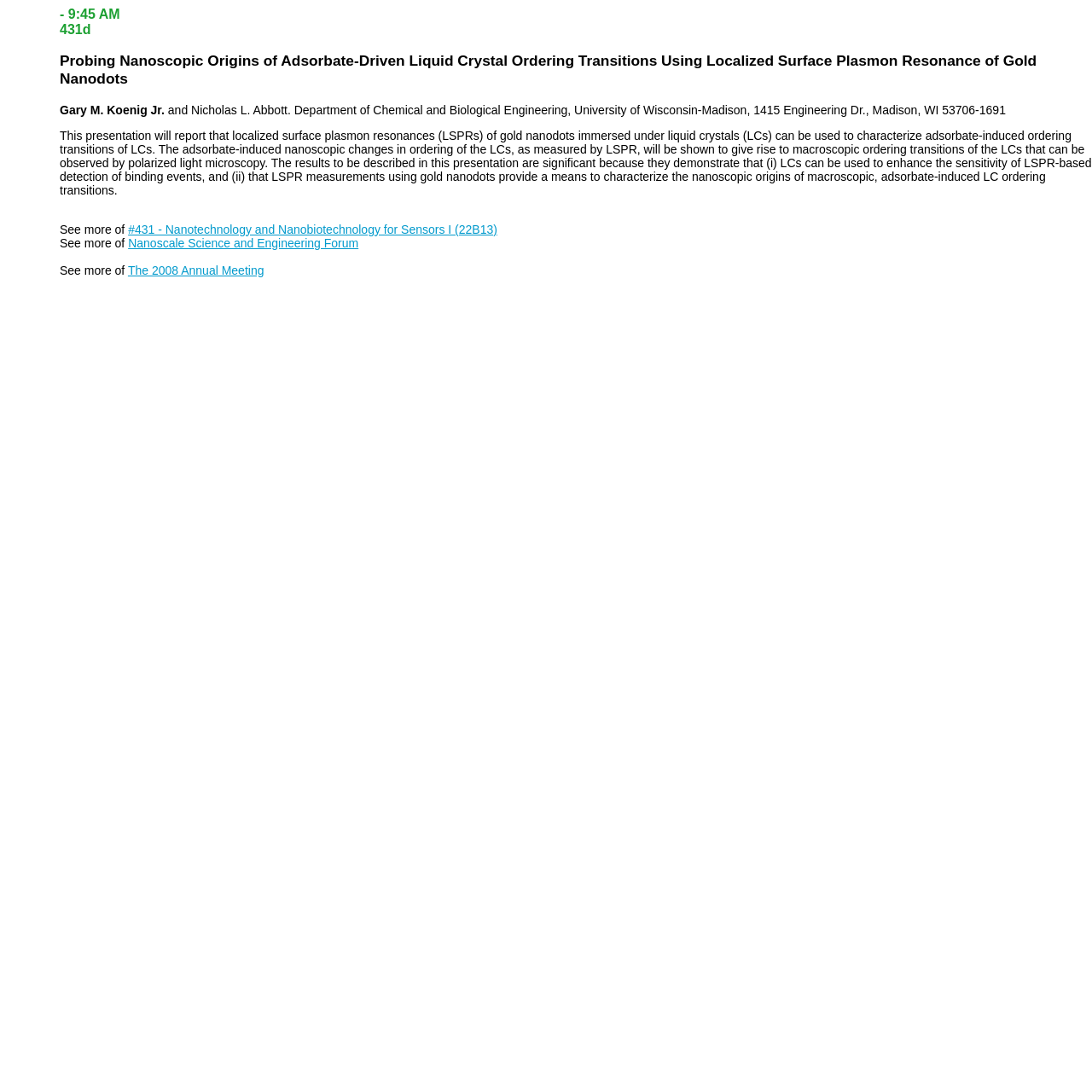What is the event where this presentation is taking place?
Relying on the image, give a concise answer in one word or a brief phrase.

The 2008 Annual Meeting